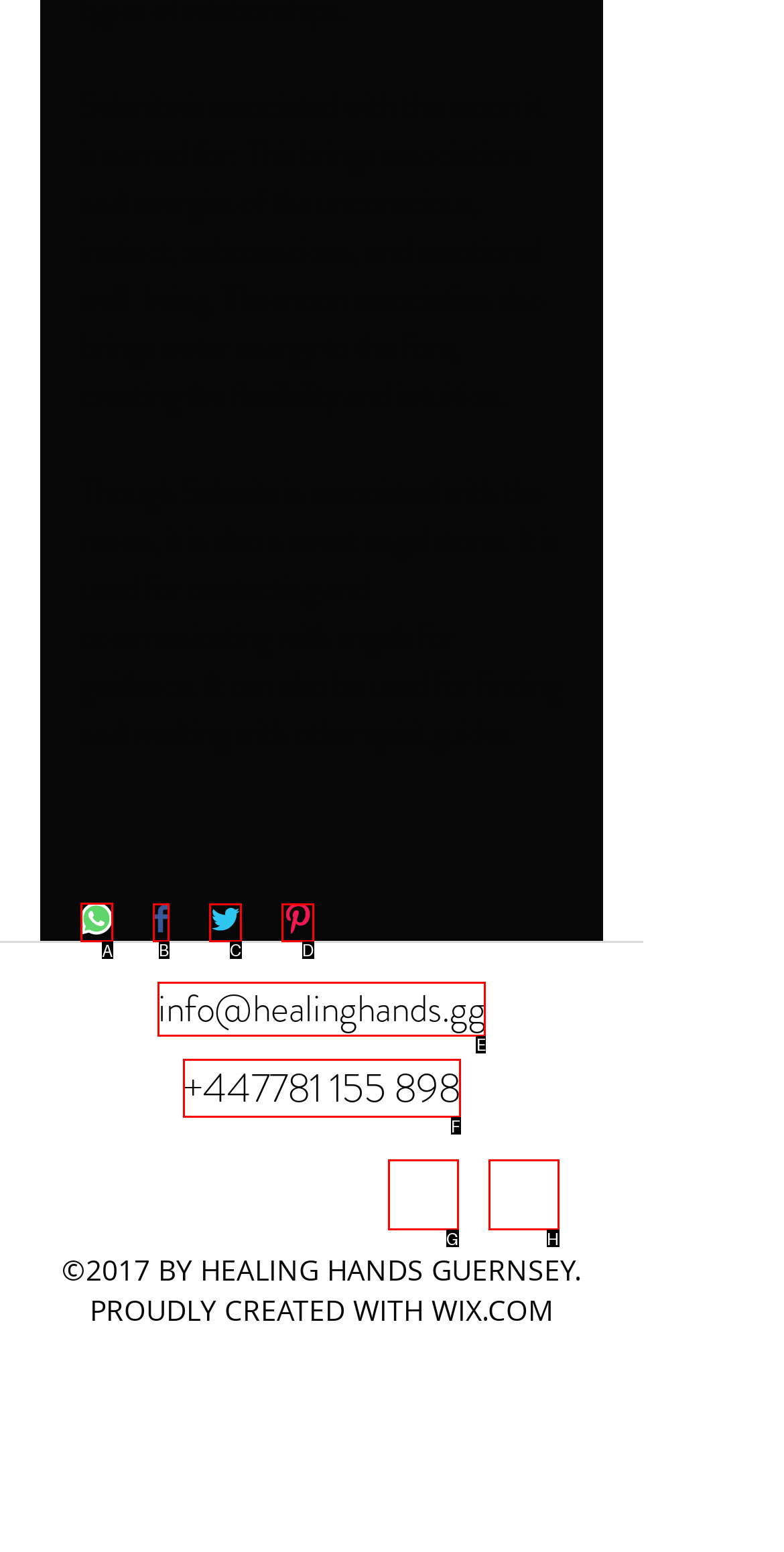Find the HTML element to click in order to complete this task: Share on WhatsApp
Answer with the letter of the correct option.

A